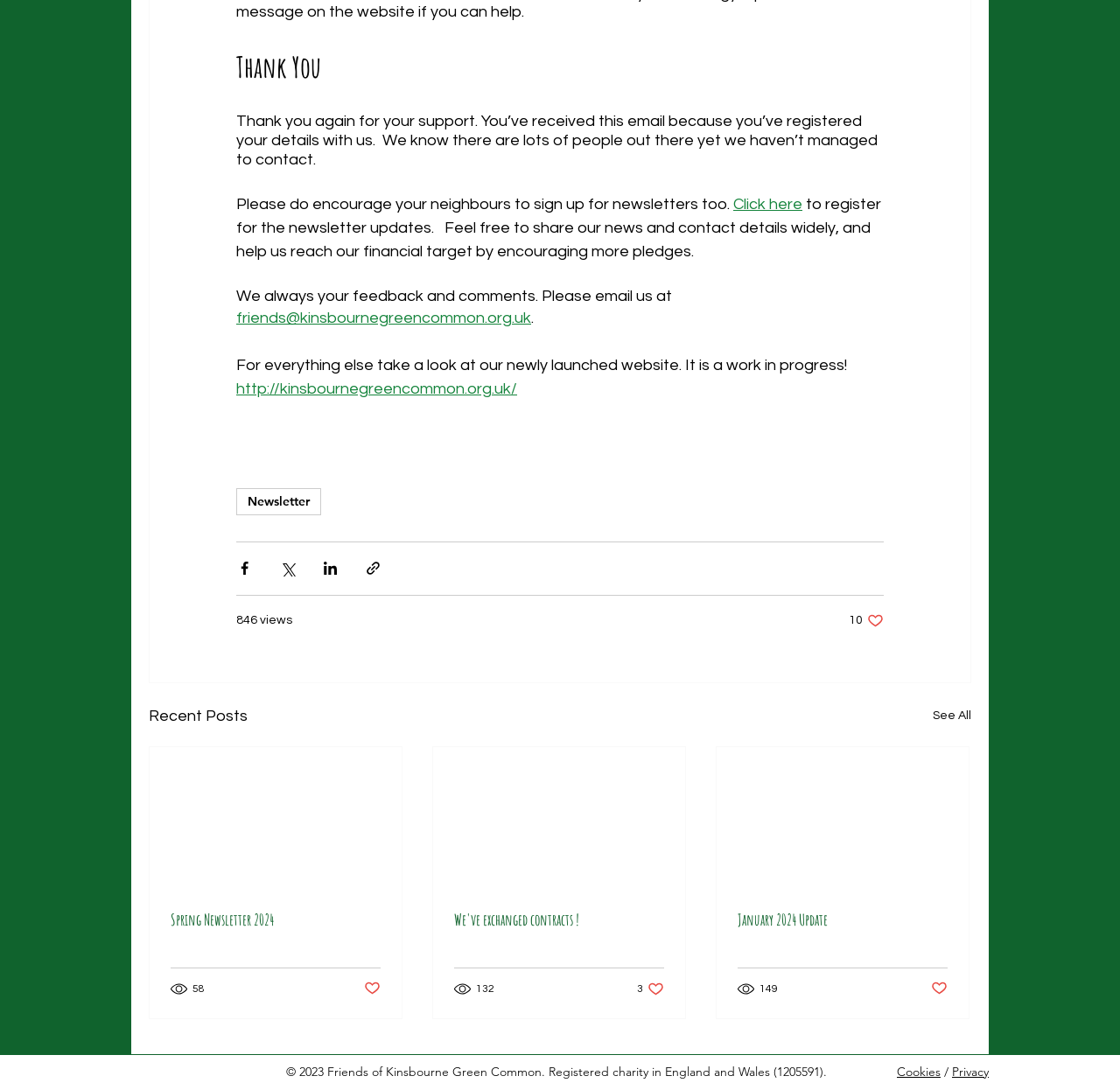What is the URL of the newly launched website?
Based on the image, please offer an in-depth response to the question.

The webpage mentions a newly launched website and provides a link to it. The URL of the website is http://kinsbournegreencommon.org.uk/, which is also the text of the link.